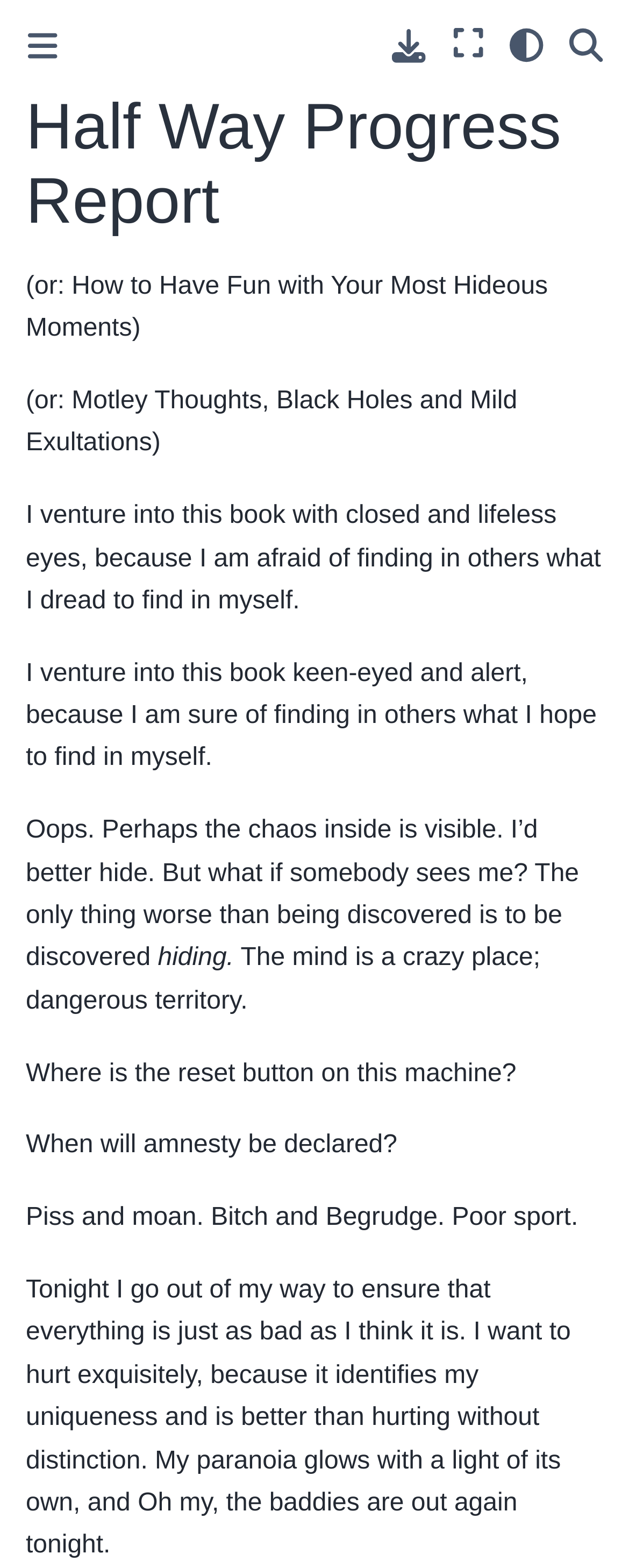What is the tone of the text?
Refer to the screenshot and answer in one word or phrase.

Melancholic